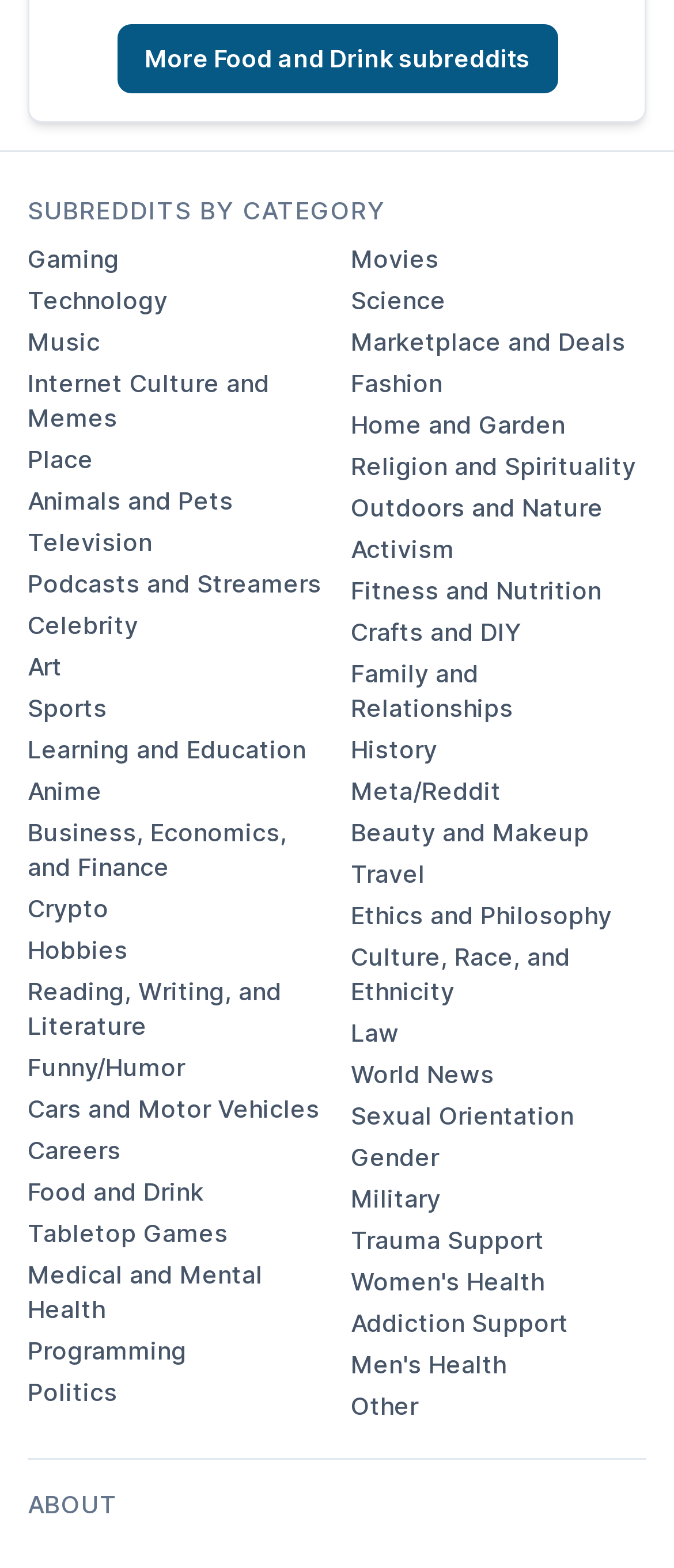Answer with a single word or phrase: 
How many subreddits are listed under the category 'Place'?

1